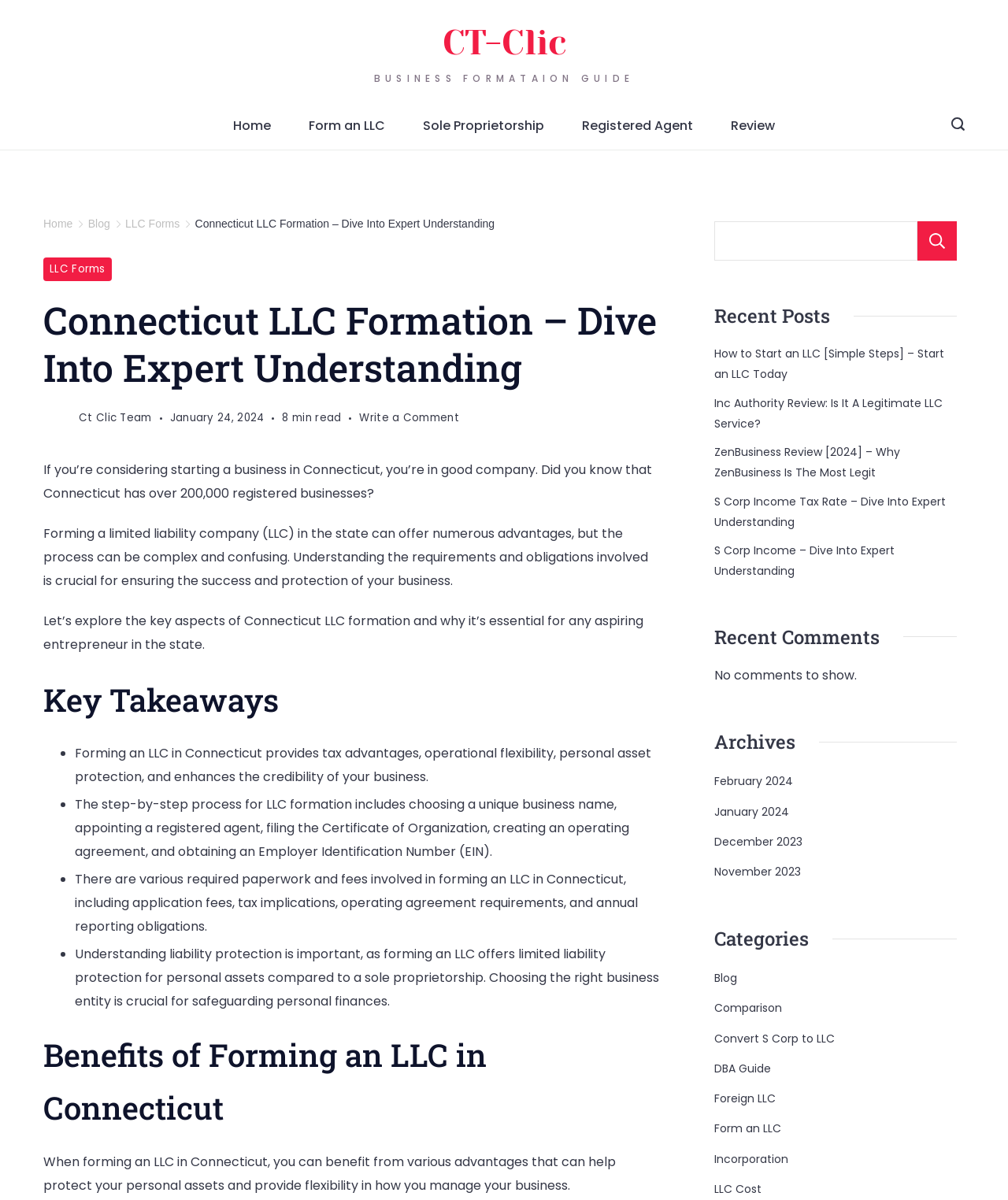Detail the features and information presented on the webpage.

This webpage is about forming a Connecticut LLC, providing essential information for starting a business. At the top, there is a progress bar and a heading "BUSINESS FORMATION GUIDE". Below this, there are several links, including "Home", "Form an LLC", "Sole Proprietorship", "Registered Agent", and "Review", which are likely navigation links. 

To the right of these links, there is a search icon button with a search box and a "Search" button. Below this, there are three columns of links, including "Home", "Blog", "LLC Forms", and "Connecticut LLC Formation – Dive Into Expert Understanding", which is also the title of the webpage.

The main content of the webpage is divided into sections. The first section has a heading "Connecticut LLC Formation – Dive Into Expert Understanding" and provides an introduction to forming an LLC in Connecticut. This section includes a brief overview, a link to "LLC Forms", and a timestamp "January 24, 2024". 

Below this, there are three paragraphs of text explaining the benefits of forming an LLC in Connecticut, including tax advantages, operational flexibility, personal asset protection, and enhanced business credibility. 

The next section is titled "Key Takeaways" and lists four points about forming an LLC in Connecticut, including the step-by-step process, required paperwork and fees, liability protection, and choosing the right business entity.

The following section is titled "Benefits of Forming an LLC in Connecticut" and explains the advantages of forming an LLC, including personal asset protection and flexibility in business management.

To the right of the main content, there are several sections, including "Recent Posts", "Recent Comments", "Archives", and "Categories", which provide links to other related articles and resources.